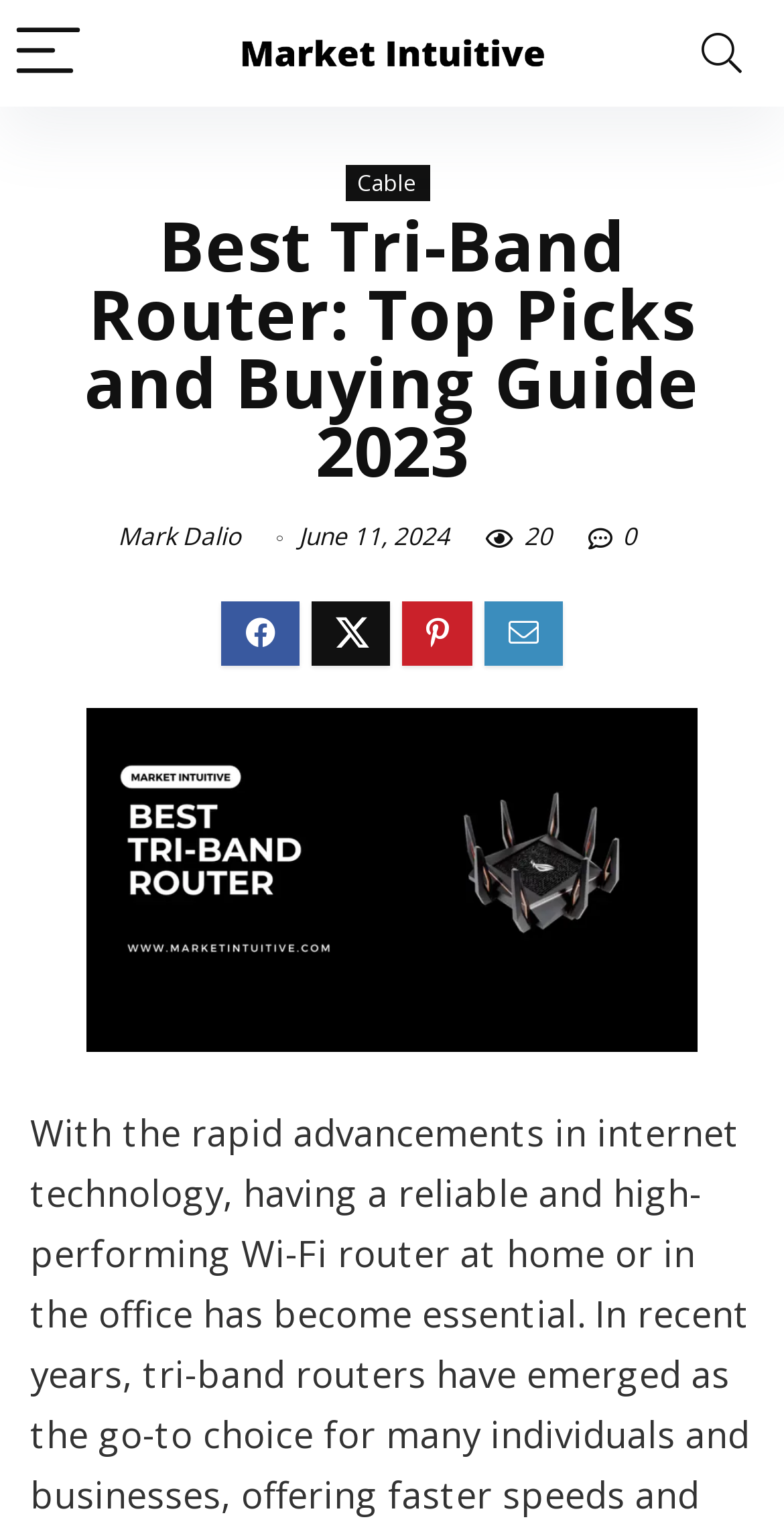How many links are there in the top section?
Refer to the image and respond with a one-word or short-phrase answer.

3